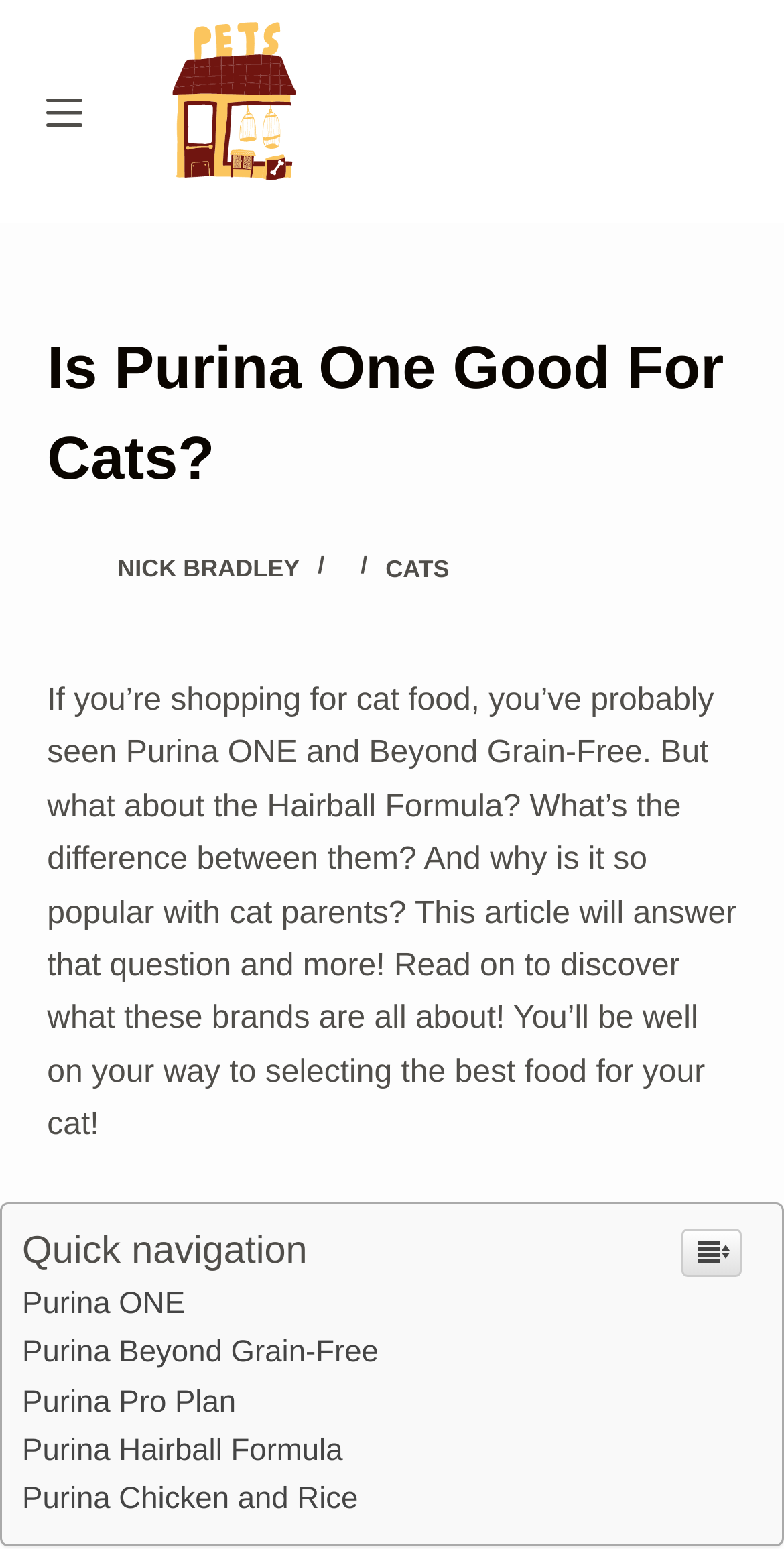Locate the primary heading on the webpage and return its text.

Is Purina One Good For Cats?